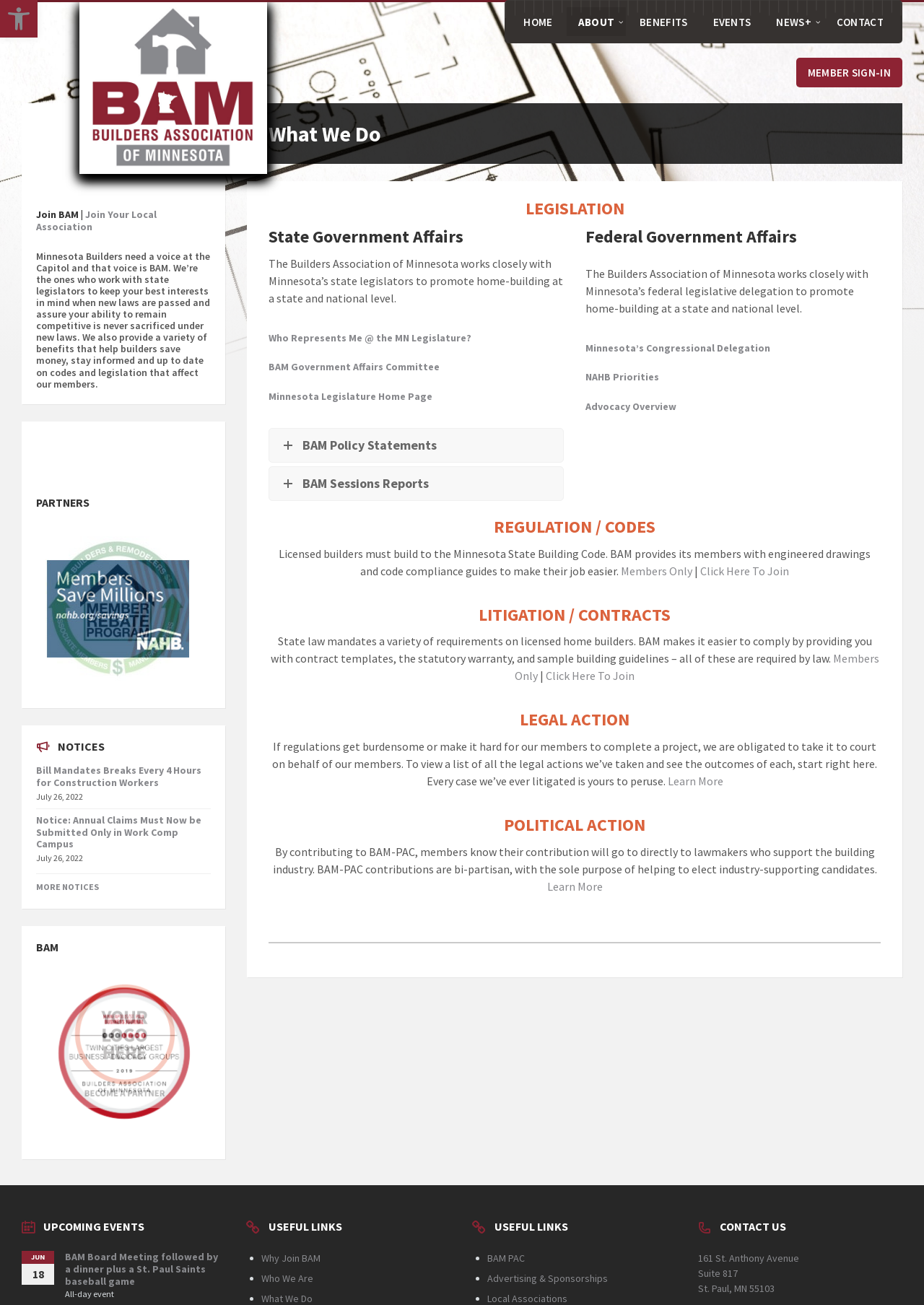Determine the bounding box for the HTML element described here: "Send Feedback". The coordinates should be given as [left, top, right, bottom] with each number being a float between 0 and 1.

None